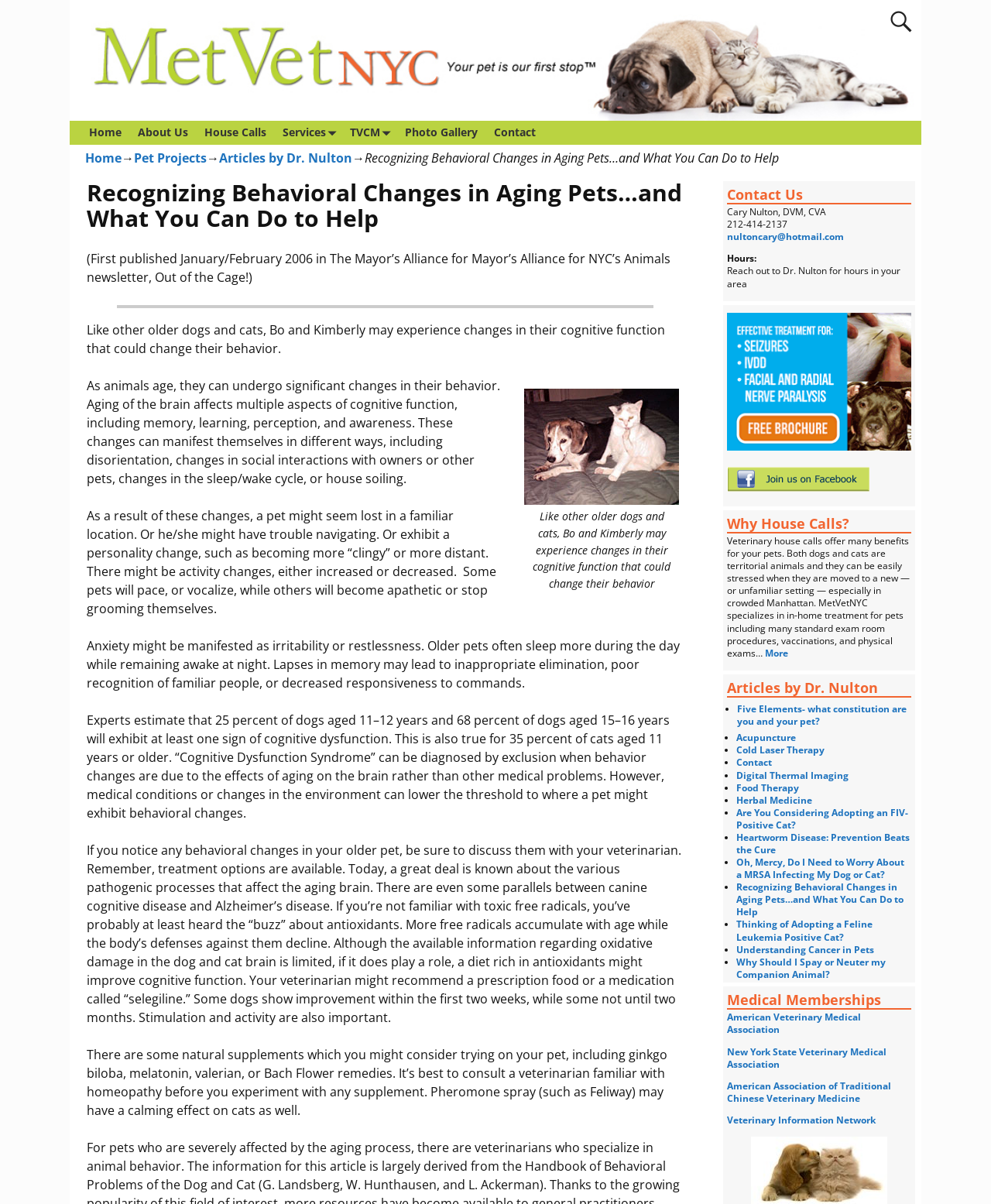What is the phone number of the veterinarian?
Give a comprehensive and detailed explanation for the question.

The phone number can be found in the 'Contact Us' section, where the veterinarian's contact information is listed.